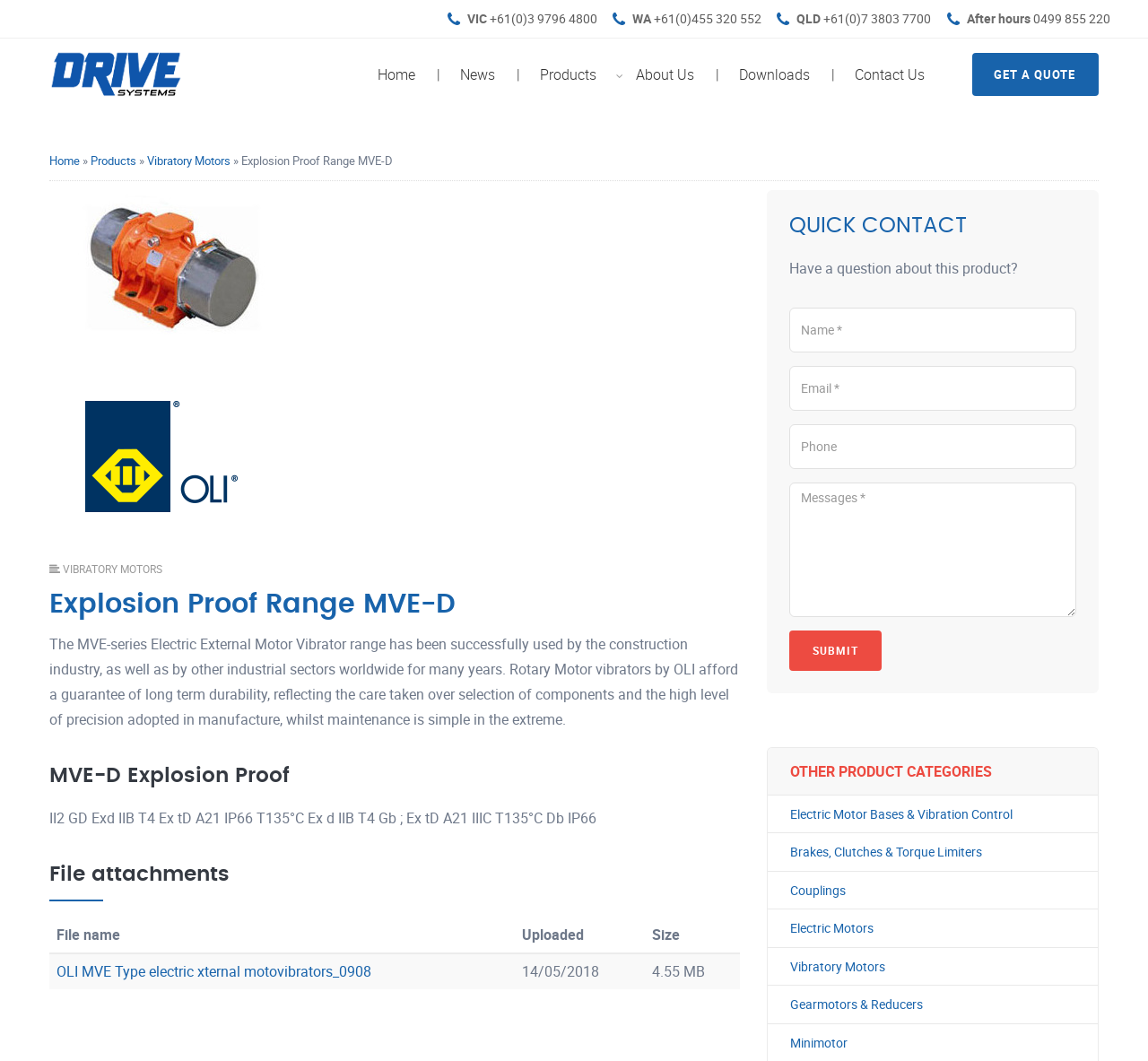Determine the bounding box coordinates for the element that should be clicked to follow this instruction: "Click on the 'SUBMIT' button". The coordinates should be given as four float numbers between 0 and 1, in the format [left, top, right, bottom].

[0.688, 0.594, 0.768, 0.632]